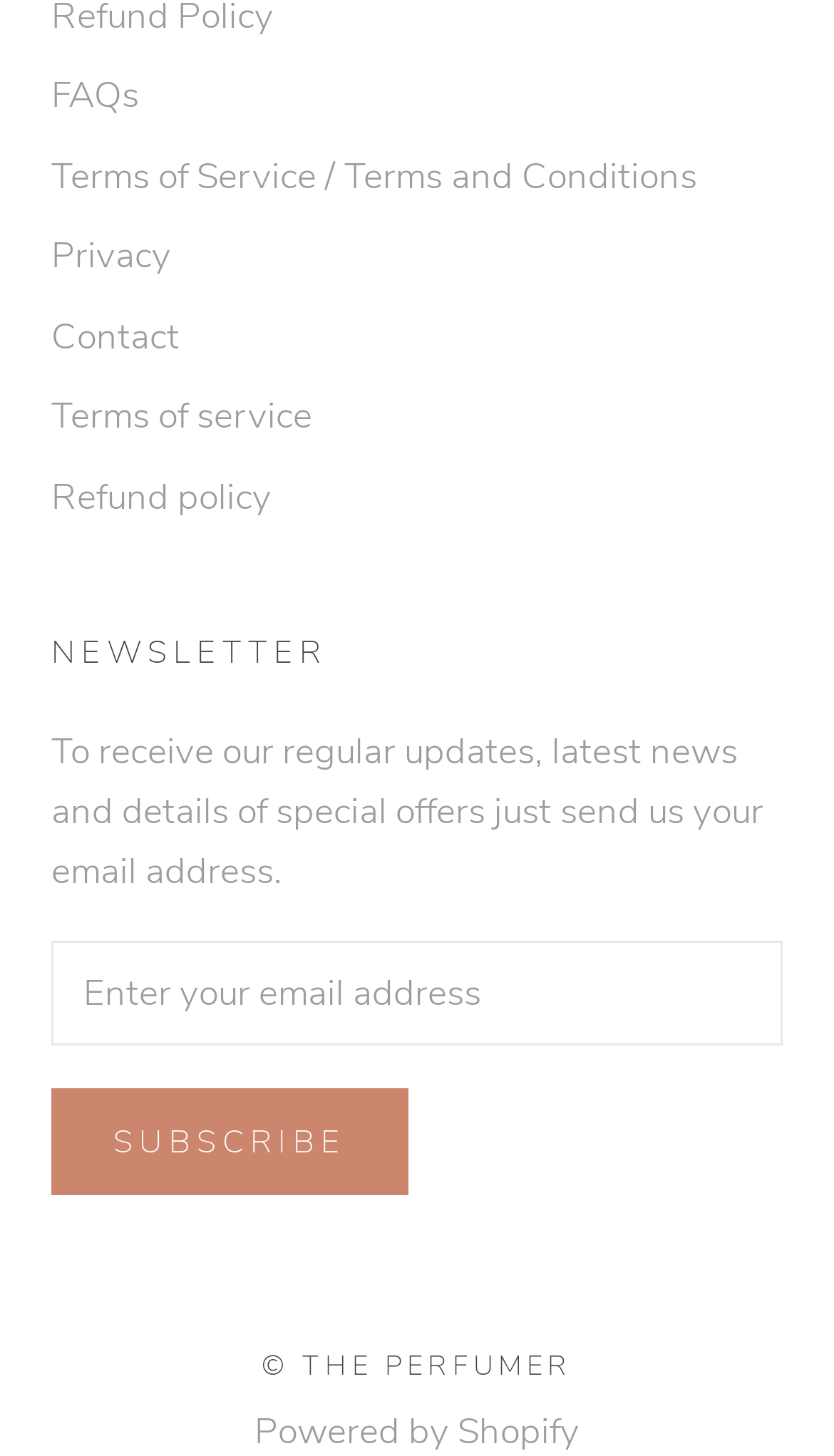How many links are in the footer section?
Please elaborate on the answer to the question with detailed information.

The footer section contains links to 'FAQs', 'Terms of Service / Terms and Conditions', 'Privacy', 'Contact', 'Terms of service', and 'Refund policy', totaling 6 links.